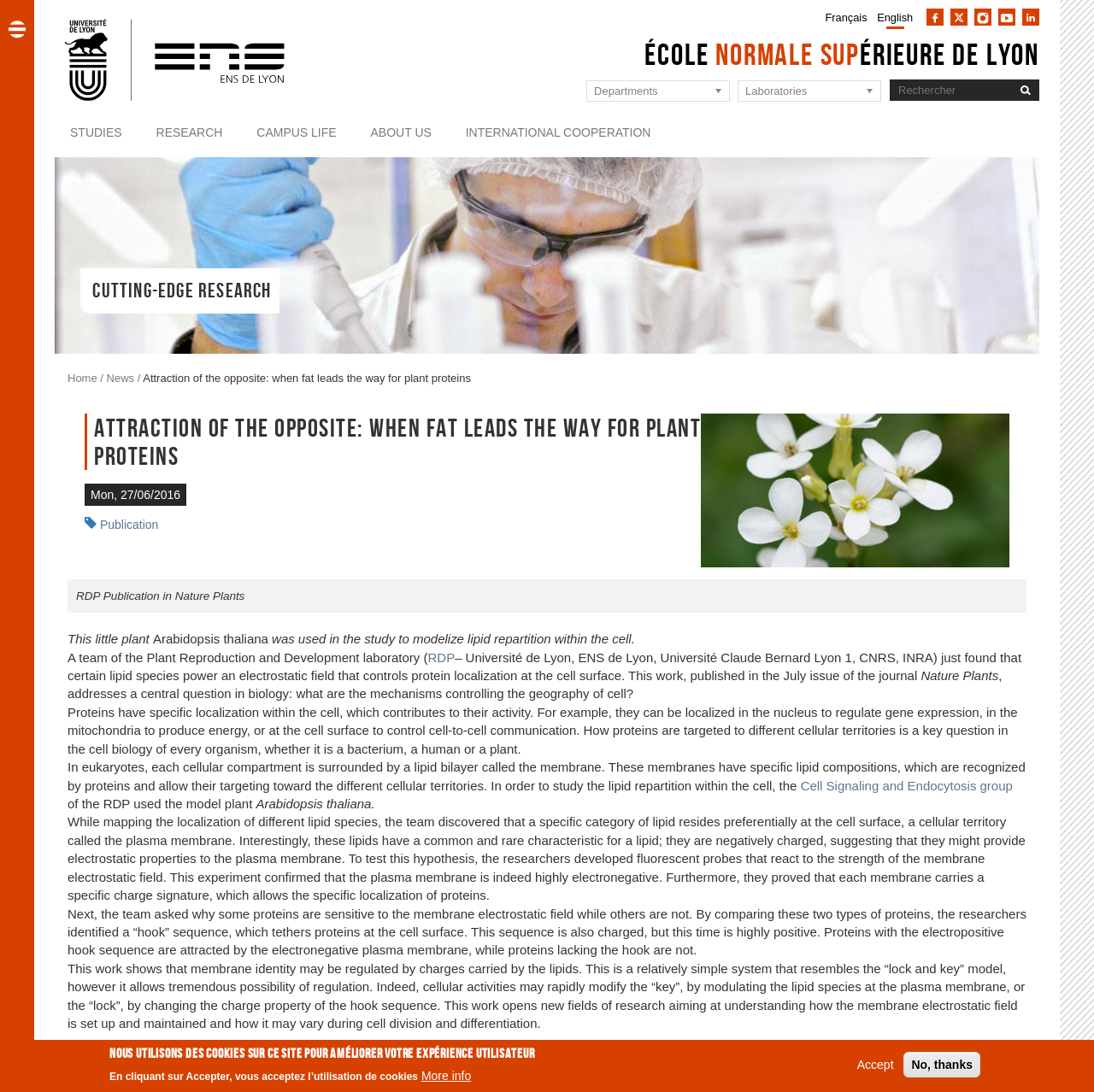Identify the coordinates of the bounding box for the element described below: "More info". Return the coordinates as four float numbers between 0 and 1: [left, top, right, bottom].

[0.385, 0.978, 0.431, 0.993]